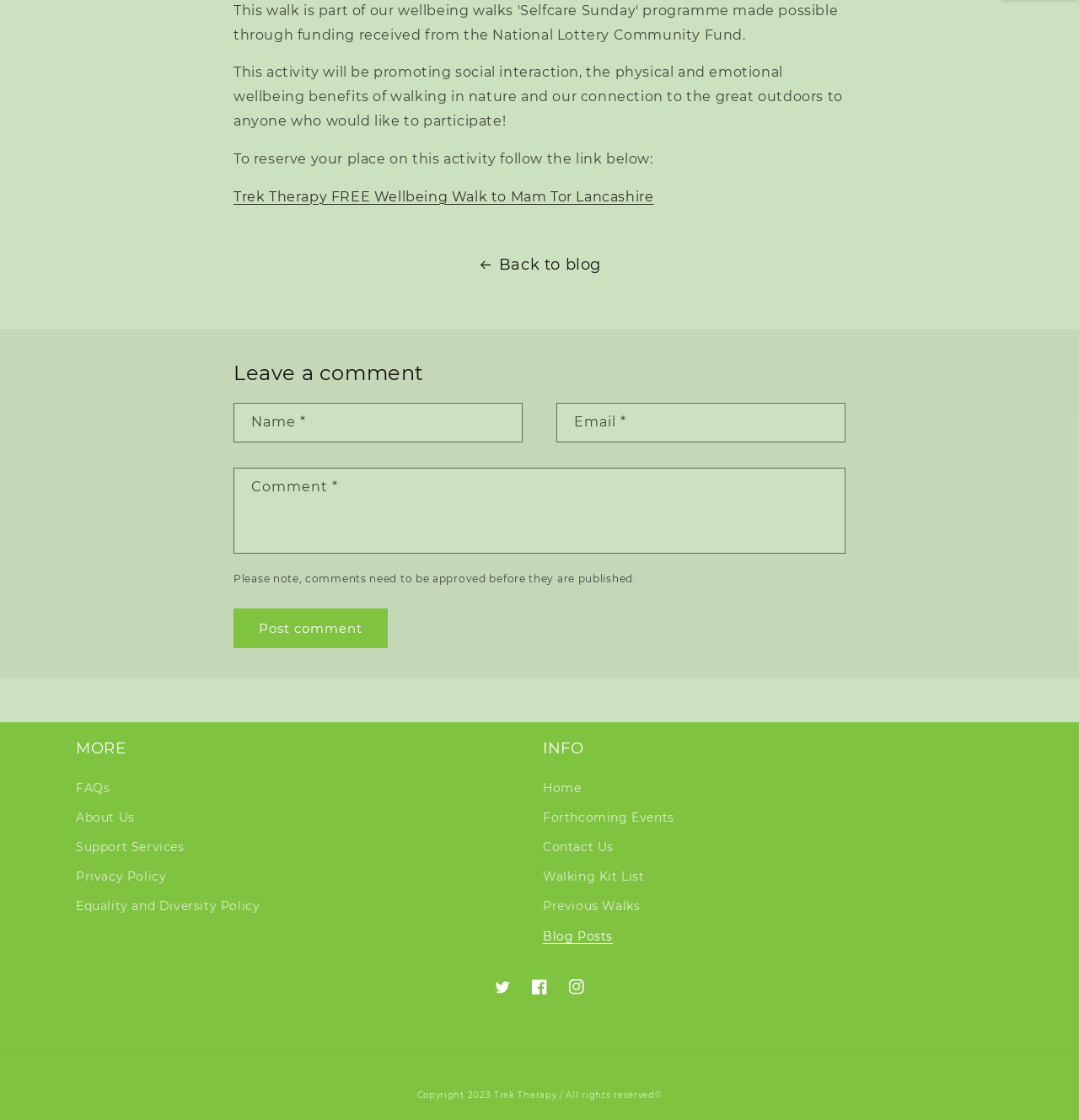What are the categories of links provided?
Look at the screenshot and give a one-word or phrase answer.

MORE, INFO